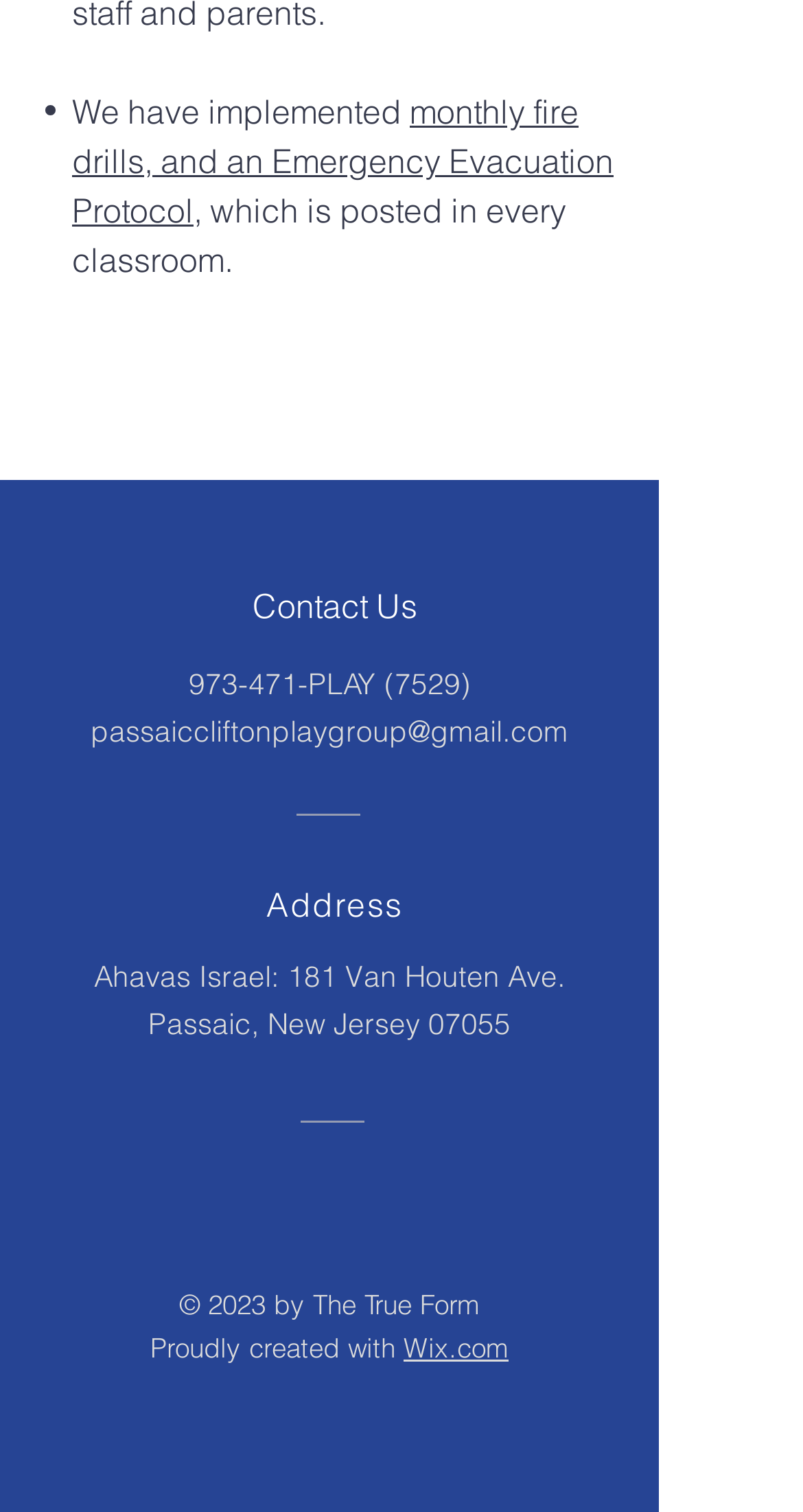Locate the bounding box for the described UI element: "aria-label="White Instagram Icon"". Ensure the coordinates are four float numbers between 0 and 1, formatted as [left, top, right, bottom].

[0.379, 0.789, 0.446, 0.824]